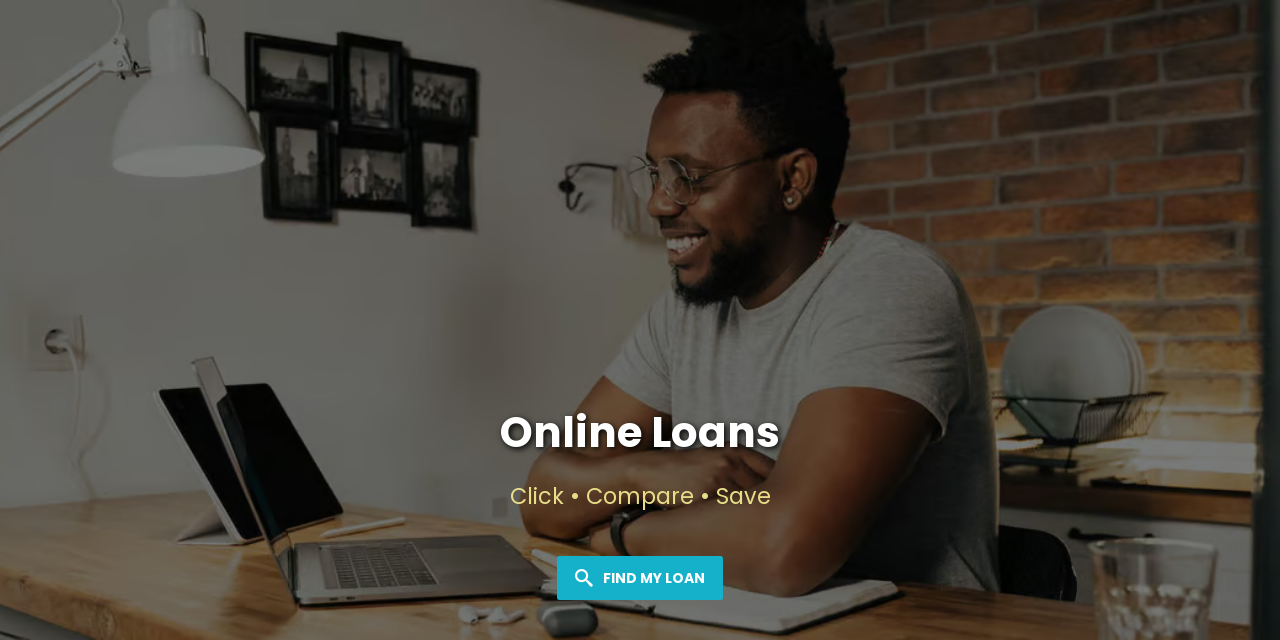Look at the image and give a detailed response to the following question: What is displayed in frames on the wall?

According to the caption, several photographs are displayed in frames on the wall, which adds a personal touch to the workspace and creates a sense of warmth and coziness.